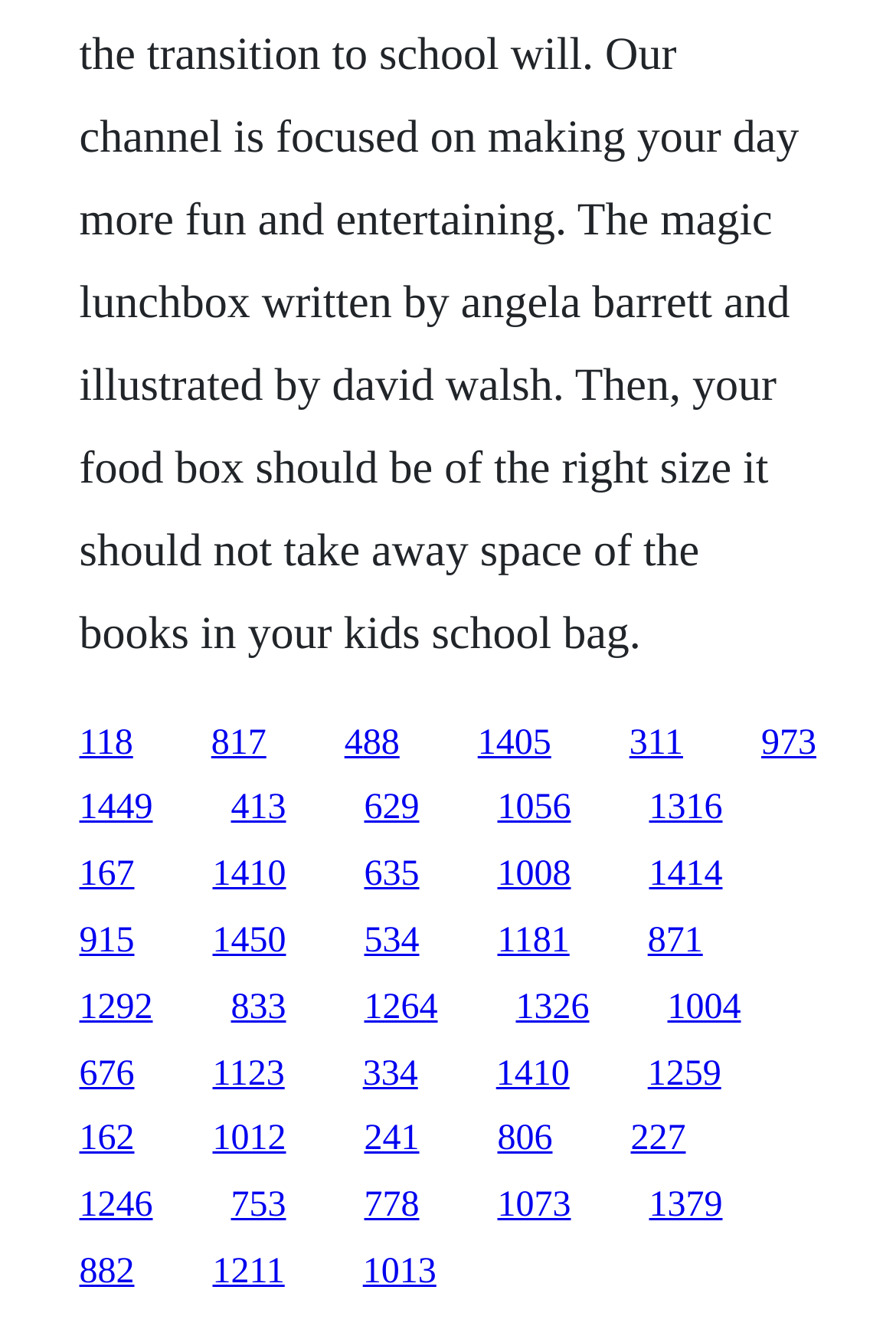What is the horizontal position of the last link?
Using the image as a reference, deliver a detailed and thorough answer to the question.

I looked at the x1 coordinate of the last link element, which is 0.723, indicating its horizontal position on the webpage.